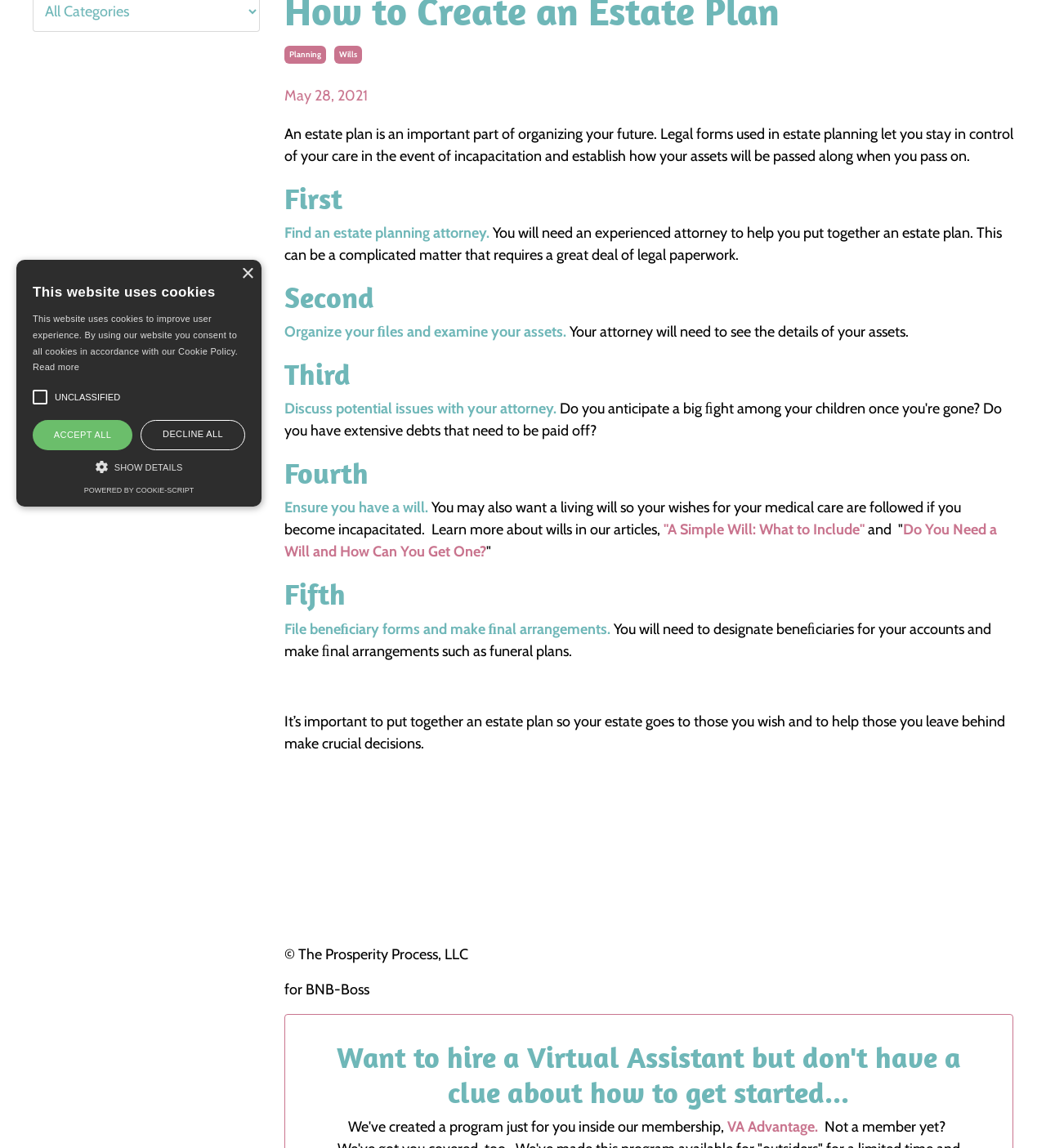Find the bounding box coordinates for the HTML element specified by: "Cookie-Script".

[0.175, 0.448, 0.227, 0.456]